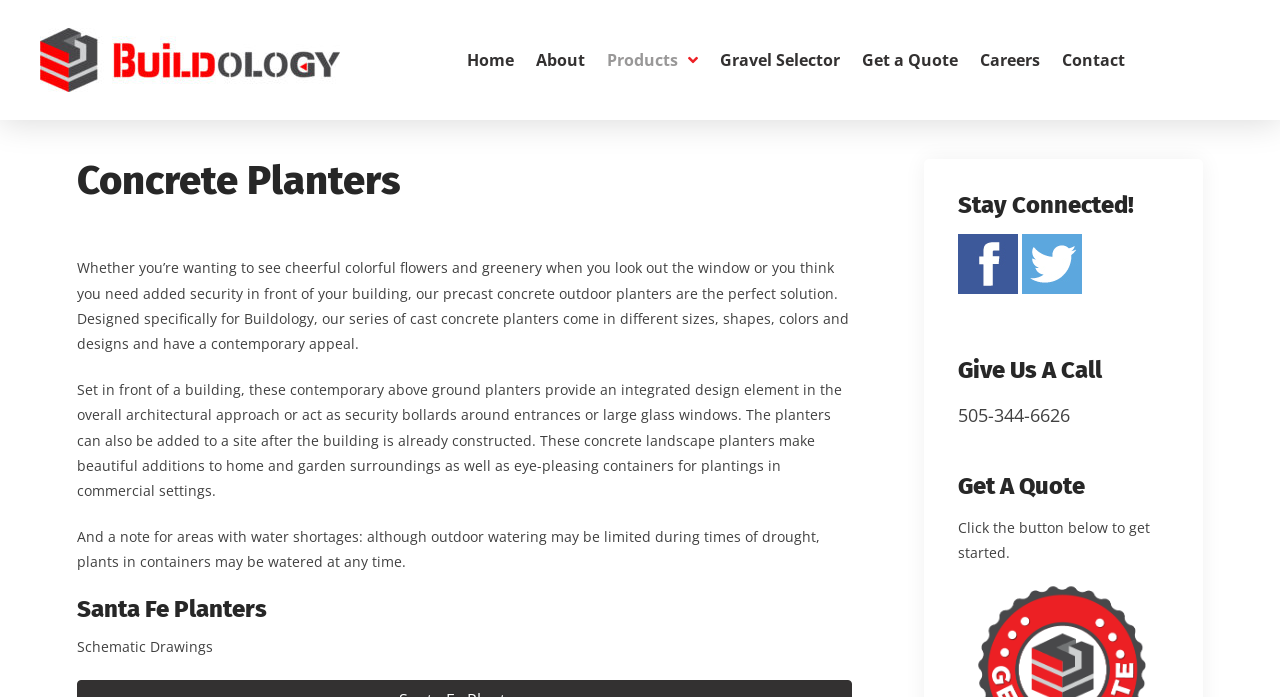Specify the bounding box coordinates of the area to click in order to execute this command: 'View 'Concrete Planters' information'. The coordinates should consist of four float numbers ranging from 0 to 1, and should be formatted as [left, top, right, bottom].

[0.06, 0.227, 0.665, 0.291]